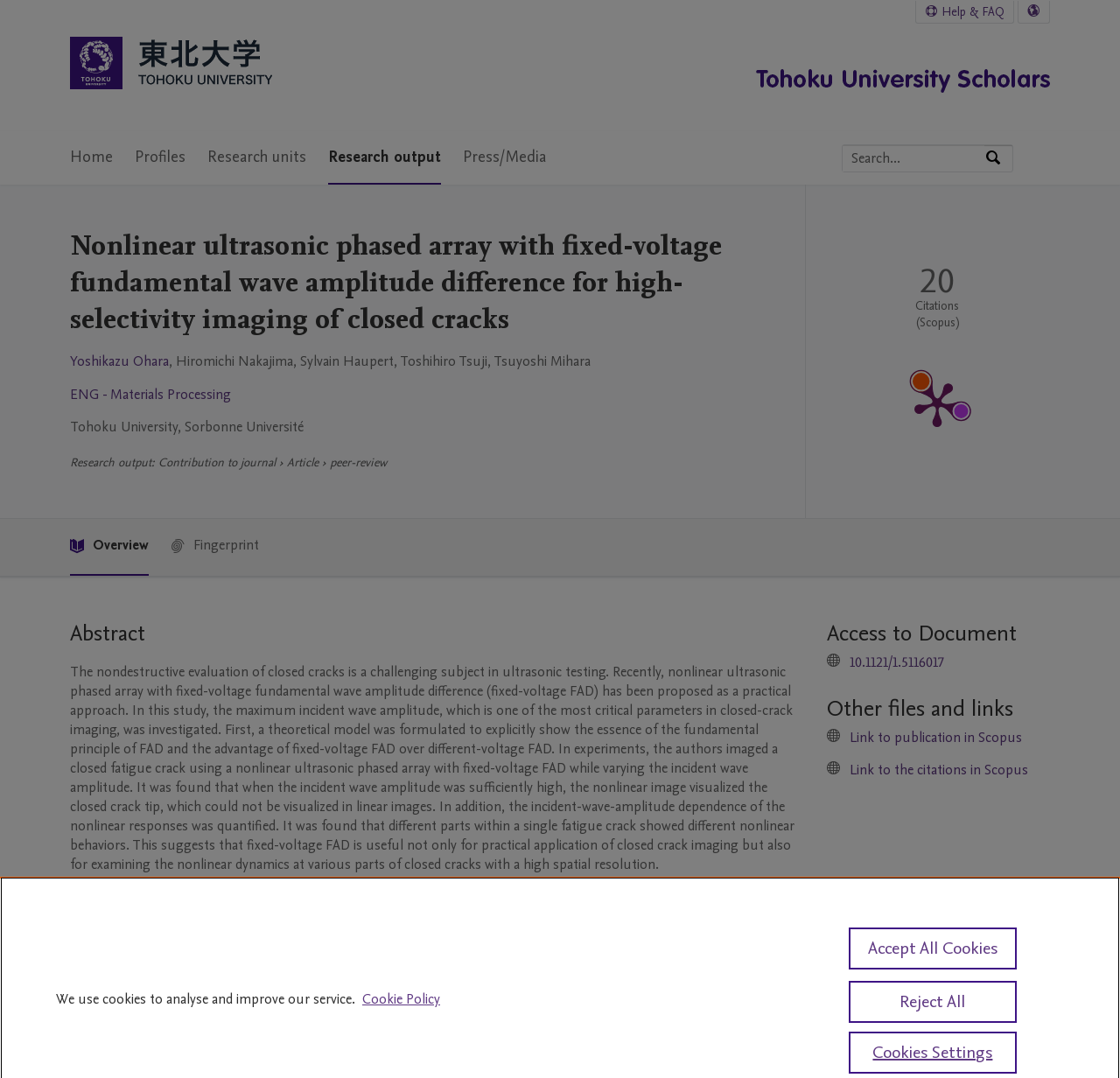Please answer the following question using a single word or phrase: 
What is the publication status of the article?

Published